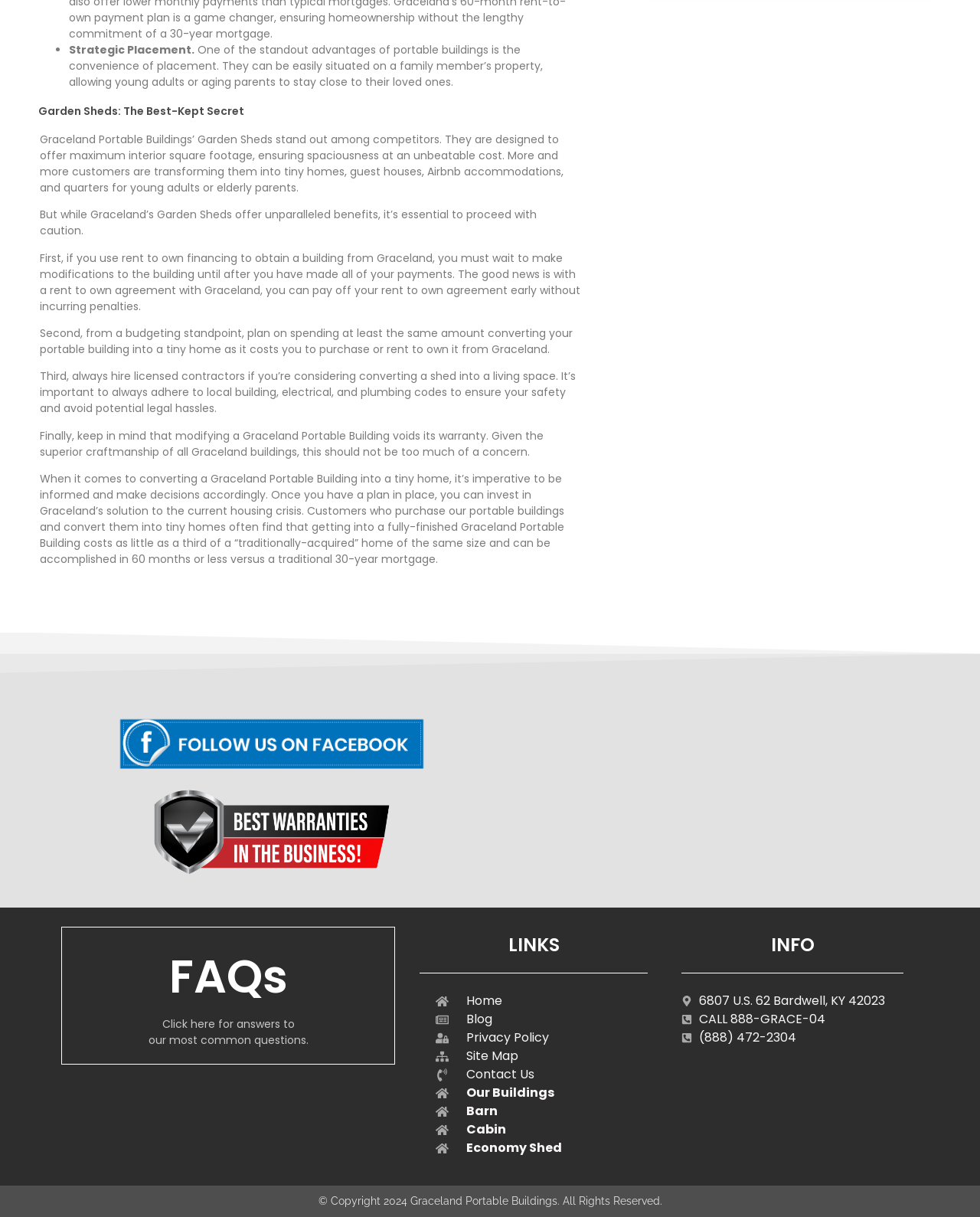Please find the bounding box coordinates of the element's region to be clicked to carry out this instruction: "View 'Our Buildings'".

[0.445, 0.891, 0.661, 0.906]